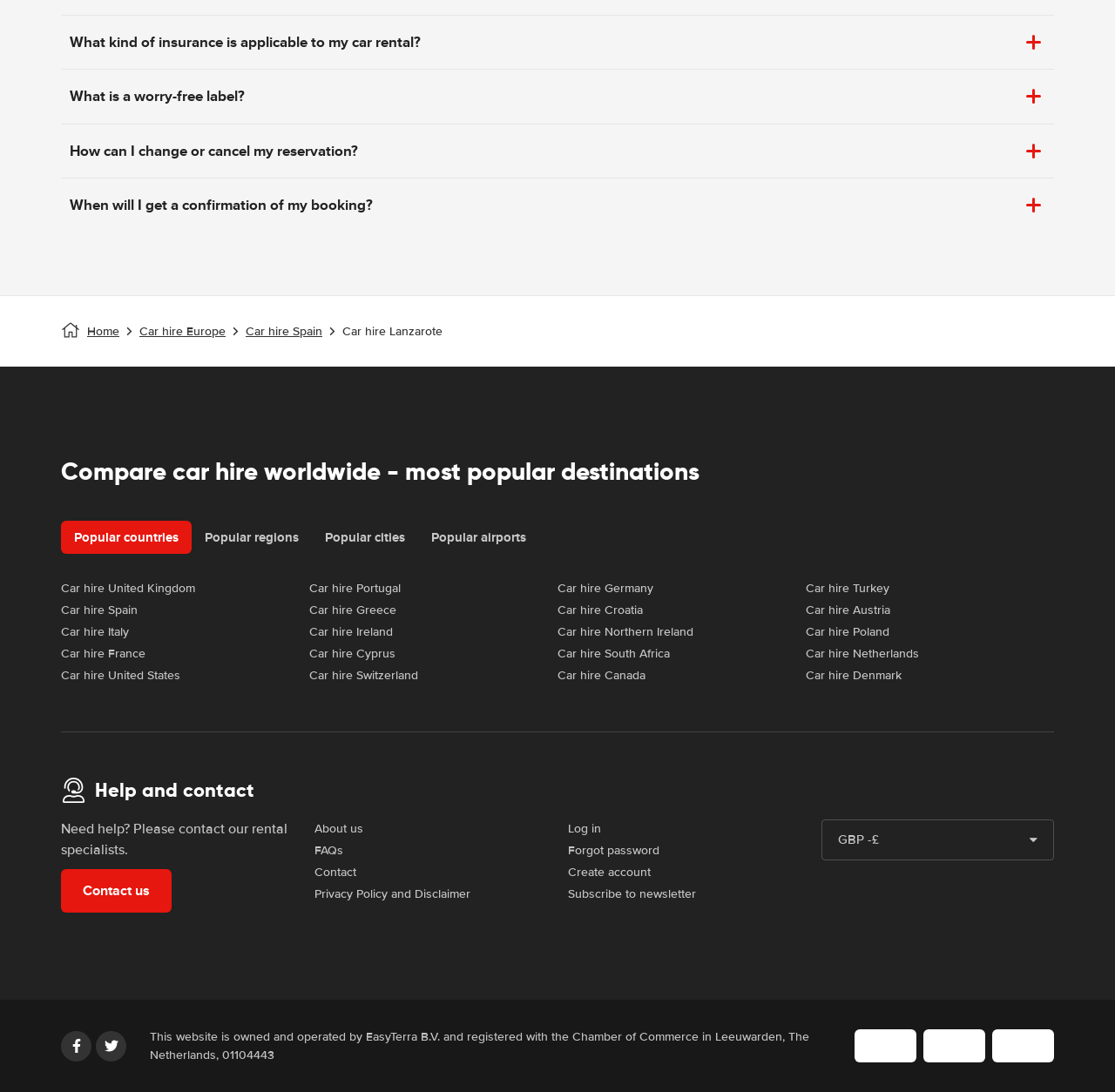Find the bounding box coordinates for the element described here: "About us".

[0.282, 0.752, 0.326, 0.766]